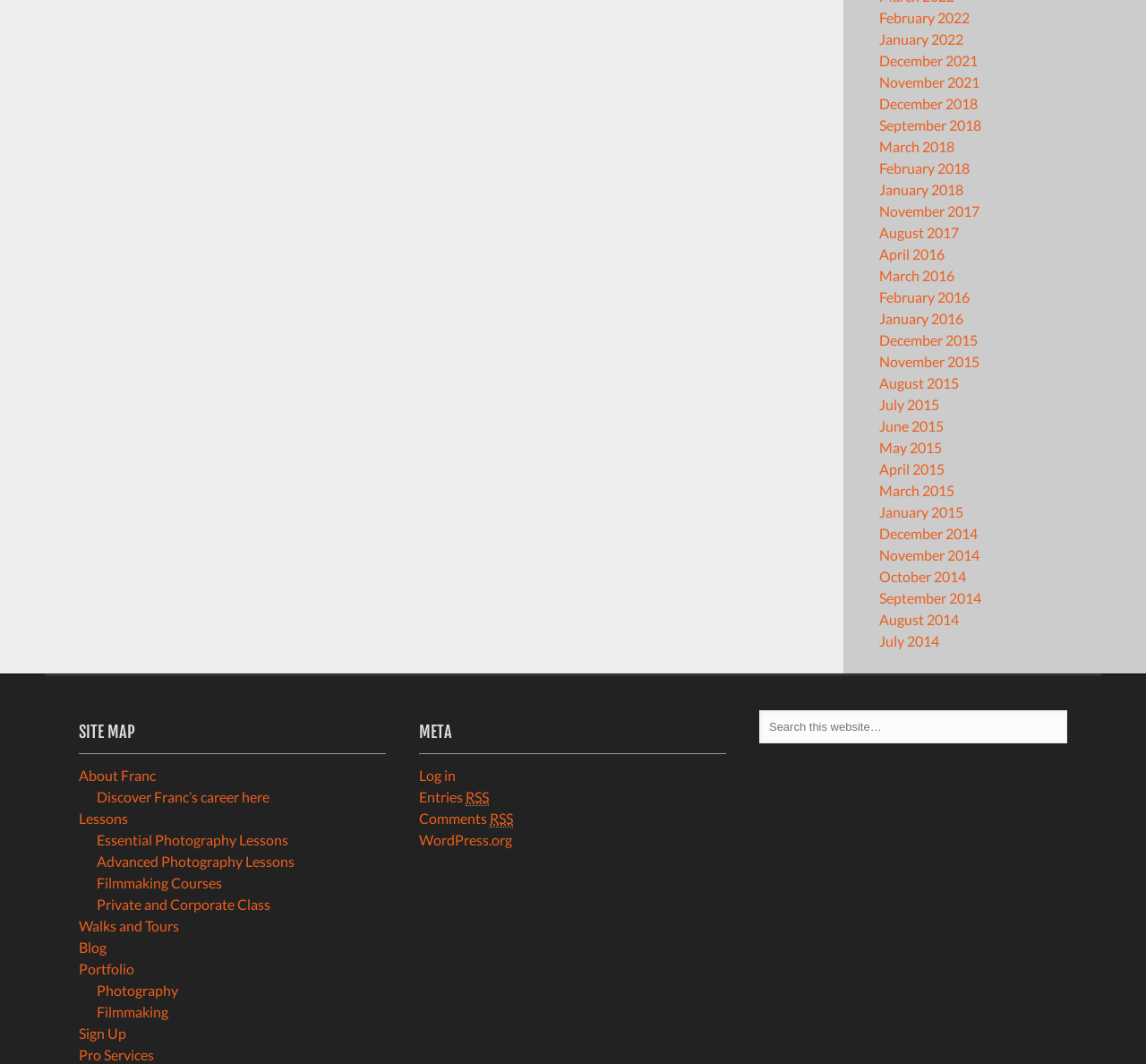Please identify the bounding box coordinates of the area I need to click to accomplish the following instruction: "Click on February 2022".

[0.767, 0.008, 0.846, 0.024]